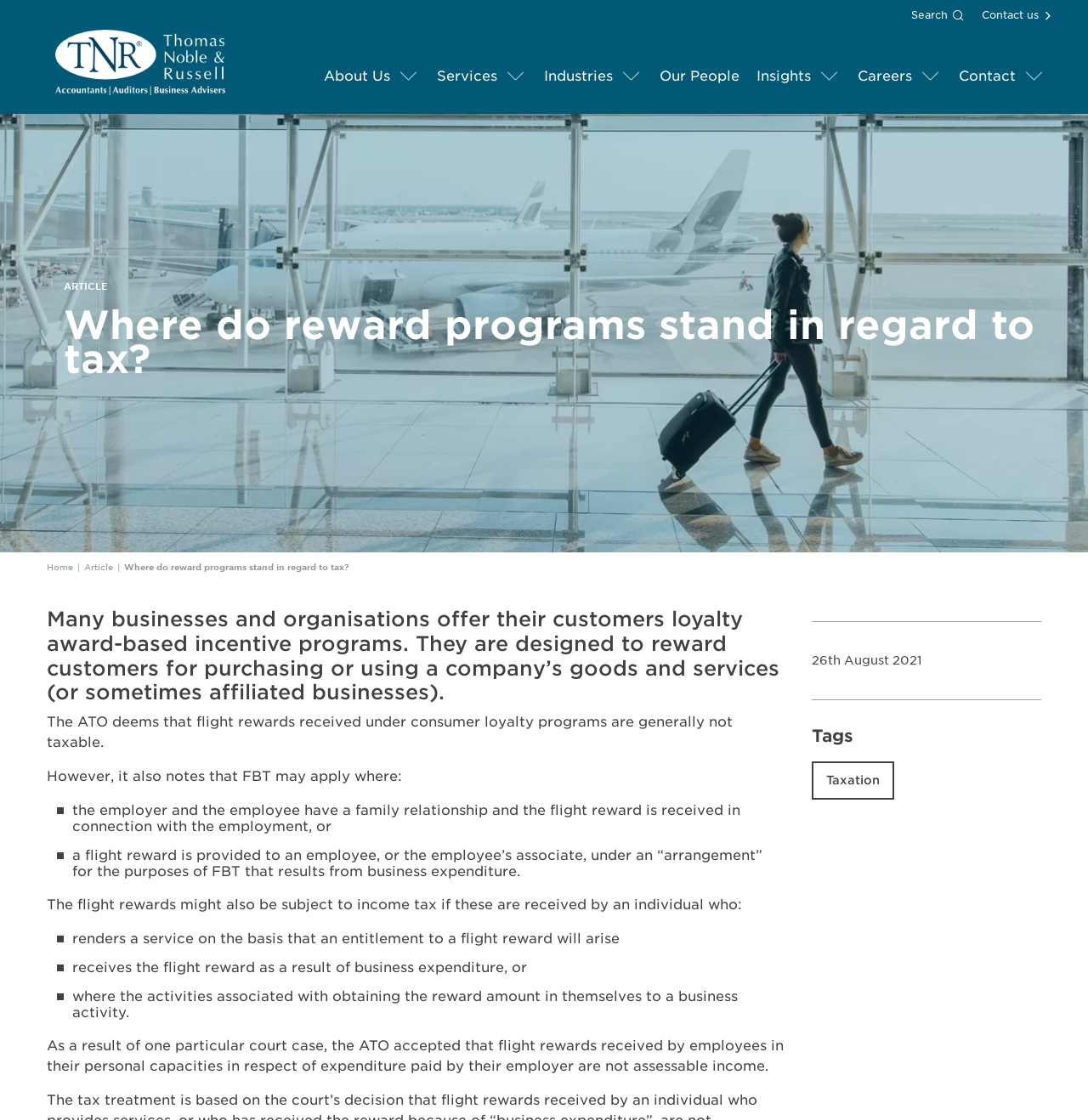Locate the bounding box coordinates of the region to be clicked to comply with the following instruction: "View tags". The coordinates must be four float numbers between 0 and 1, in the form [left, top, right, bottom].

[0.746, 0.68, 0.822, 0.714]